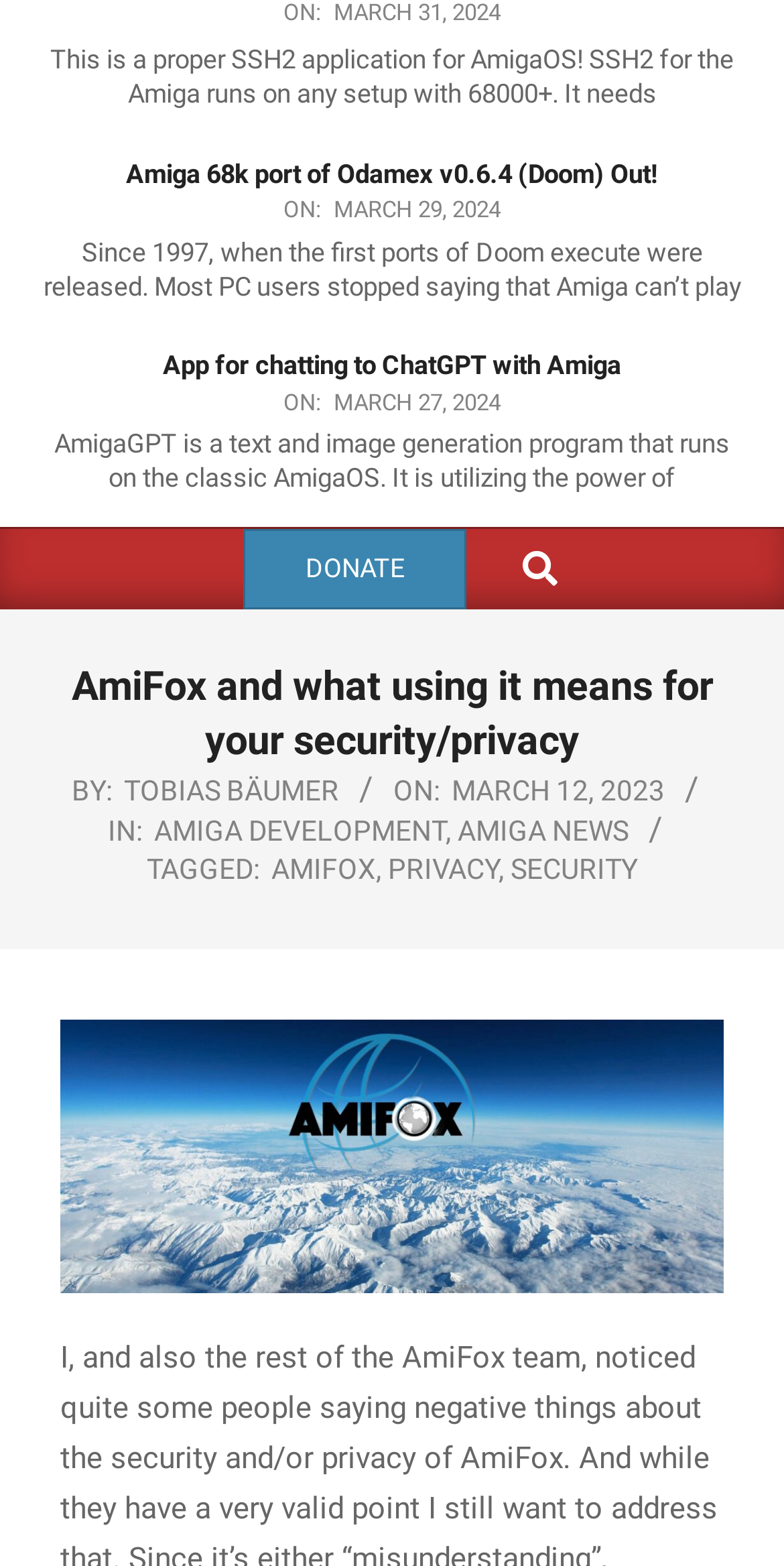From the screenshot, find the bounding box of the UI element matching this description: "Amiga Development". Supply the bounding box coordinates in the form [left, top, right, bottom], each a float between 0 and 1.

[0.196, 0.52, 0.568, 0.541]